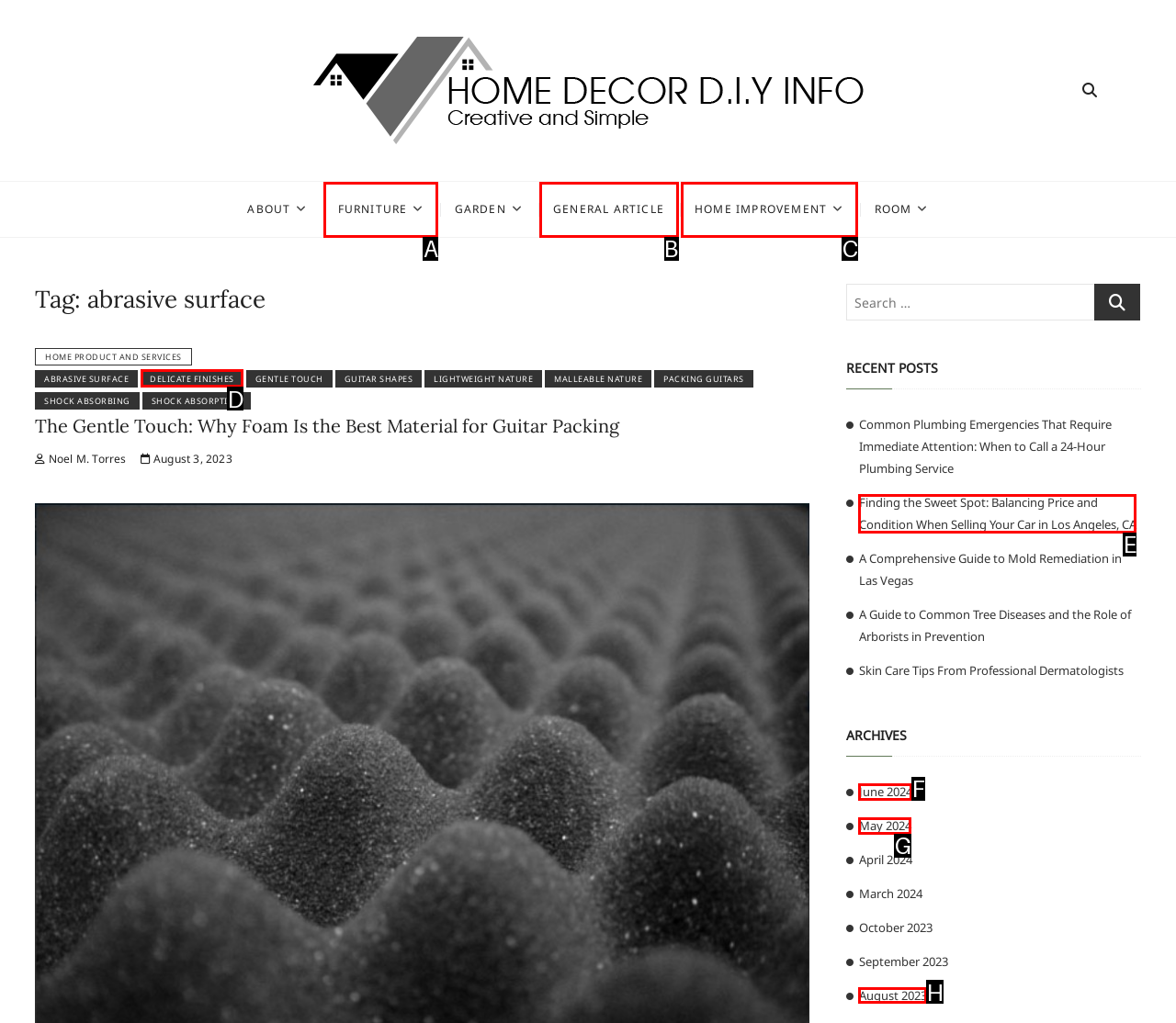Determine the correct UI element to click for this instruction: View August 2023 archives. Respond with the letter of the chosen element.

H